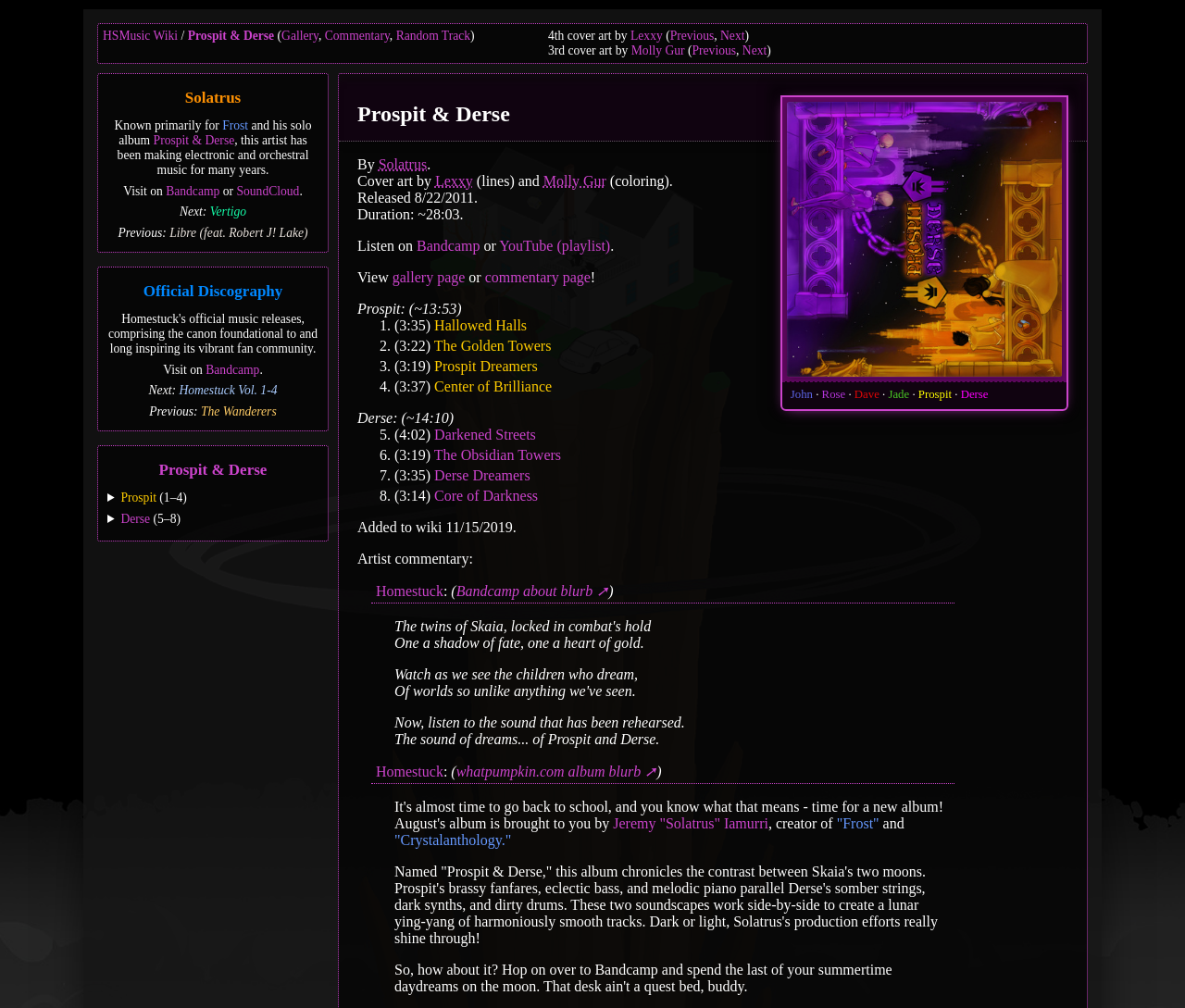Identify the coordinates of the bounding box for the element described below: "Homestuck". Return the coordinates as four float numbers between 0 and 1: [left, top, right, bottom].

[0.317, 0.758, 0.374, 0.773]